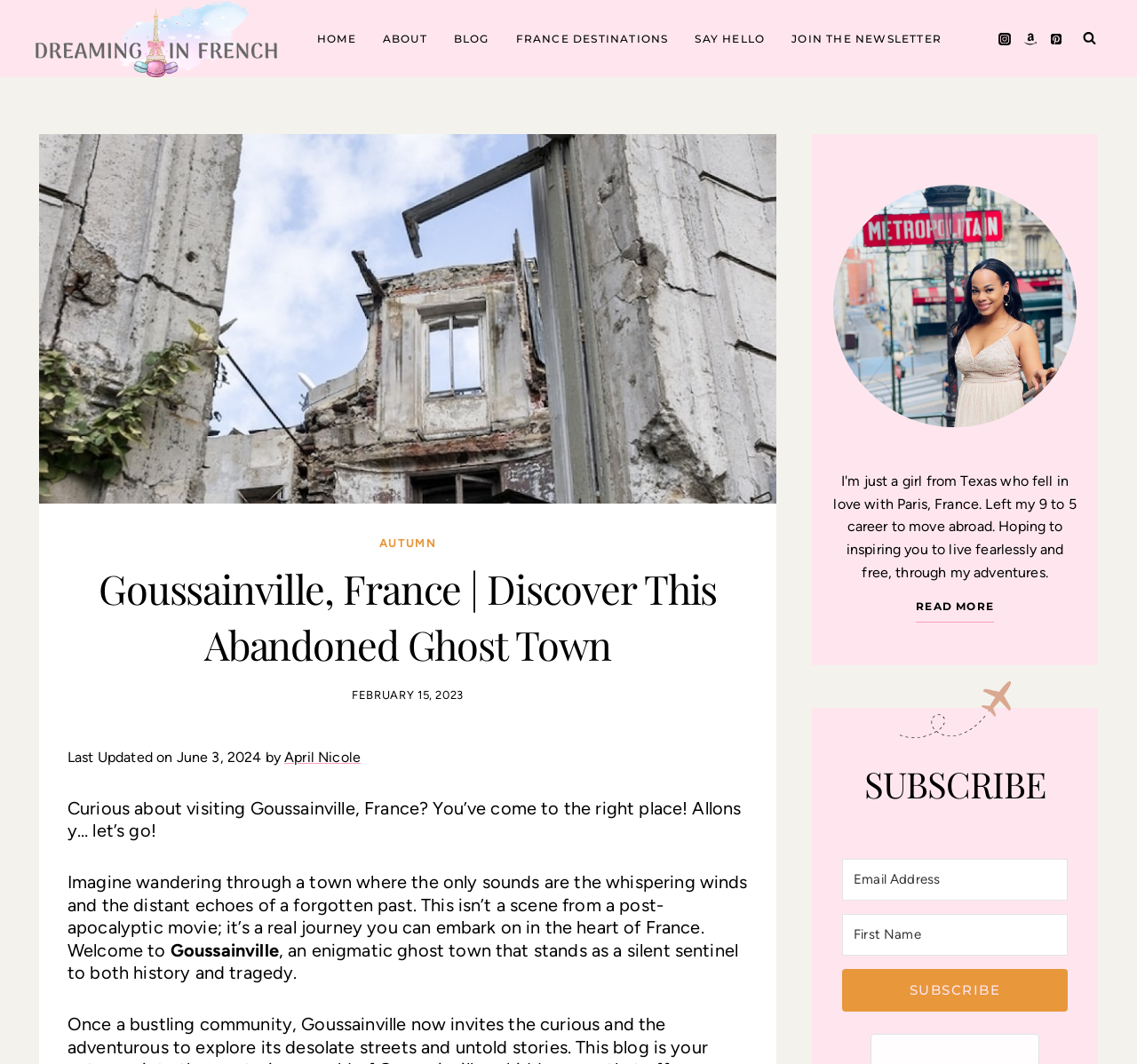Please identify the bounding box coordinates of the element's region that needs to be clicked to fulfill the following instruction: "Search for something". The bounding box coordinates should consist of four float numbers between 0 and 1, i.e., [left, top, right, bottom].

[0.948, 0.025, 0.969, 0.048]